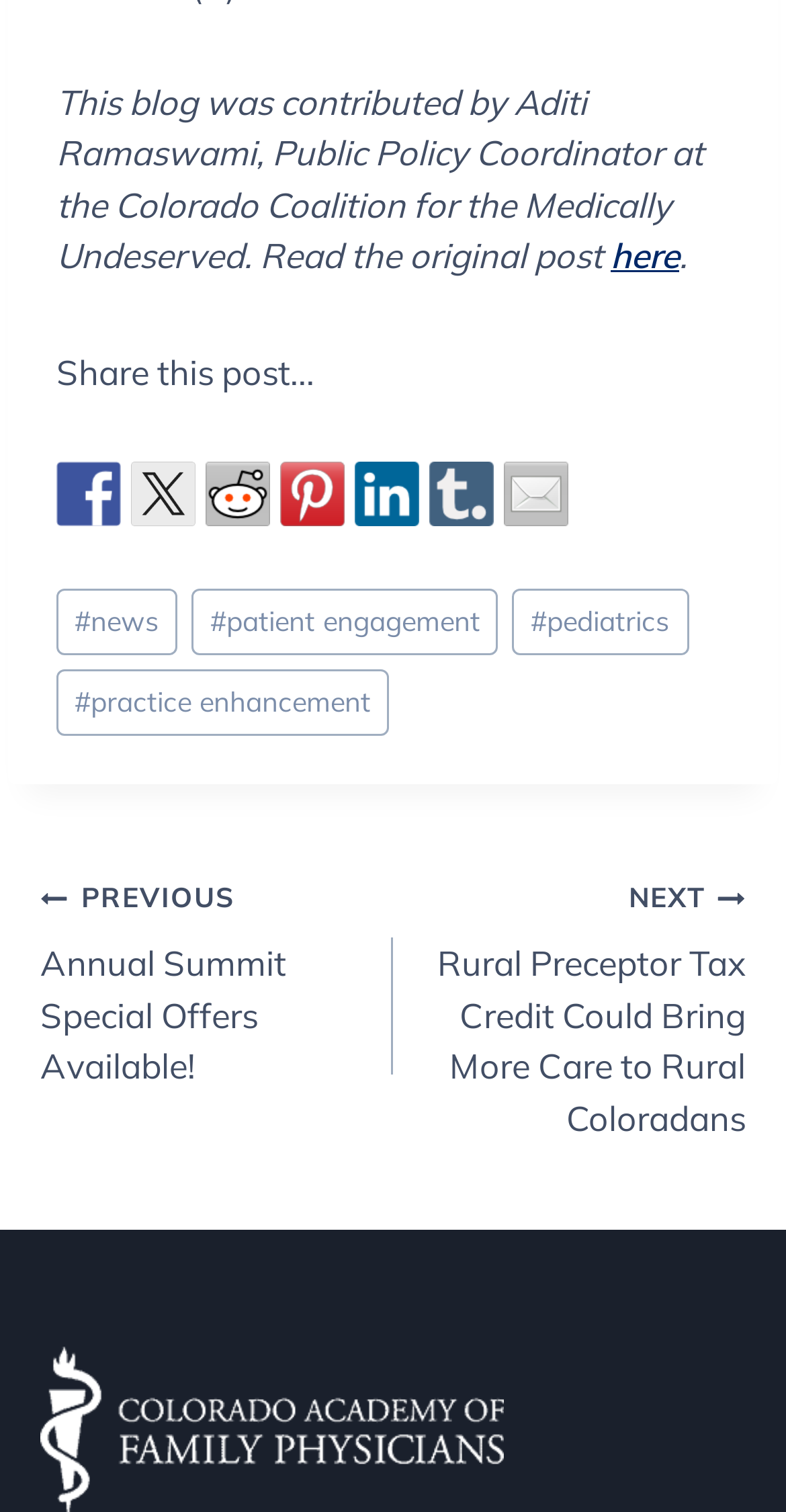Find the bounding box coordinates of the clickable area that will achieve the following instruction: "Share this post on Facebook".

[0.072, 0.306, 0.154, 0.348]